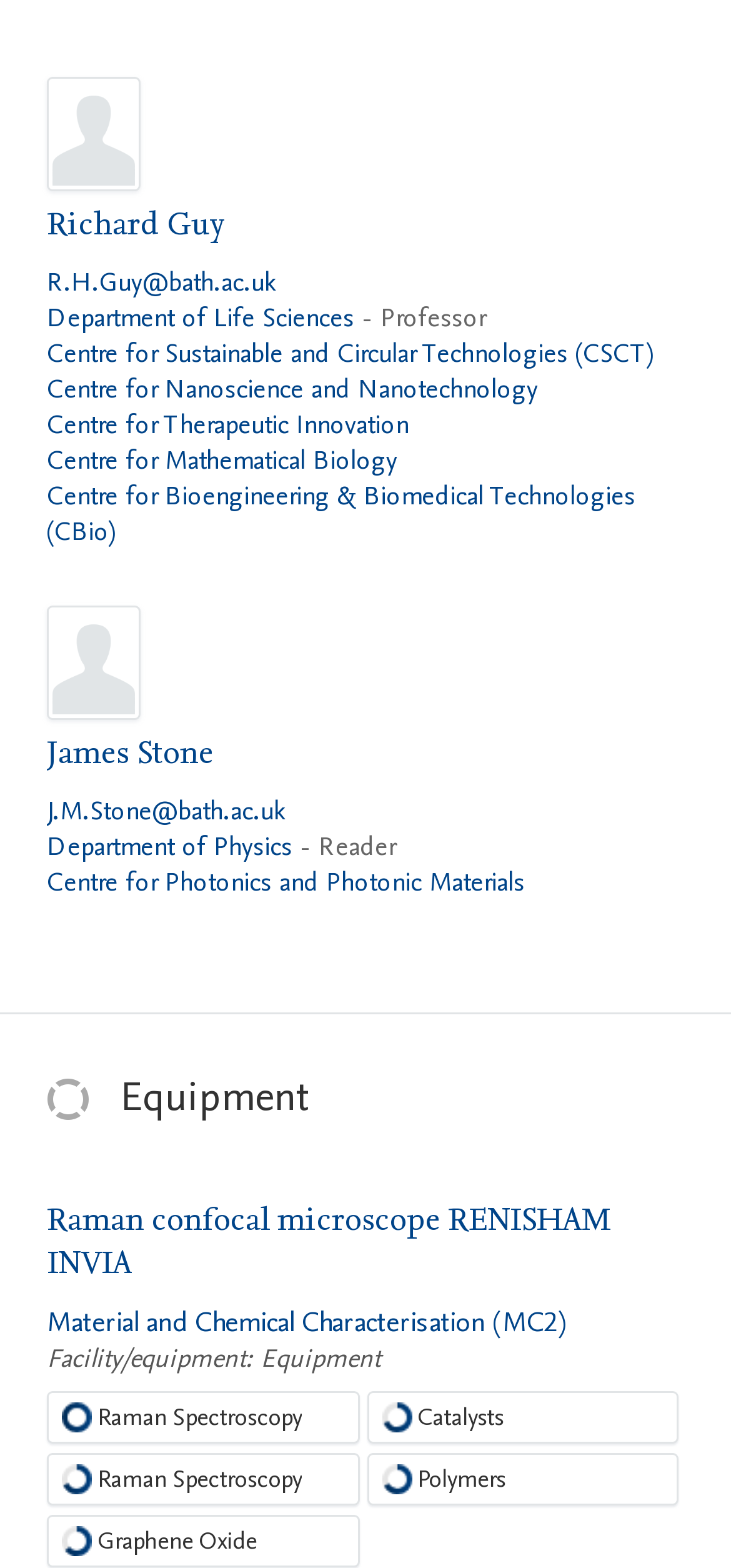Determine the bounding box coordinates of the section to be clicked to follow the instruction: "View Richard Guy's profile". The coordinates should be given as four float numbers between 0 and 1, formatted as [left, top, right, bottom].

[0.064, 0.129, 0.308, 0.156]